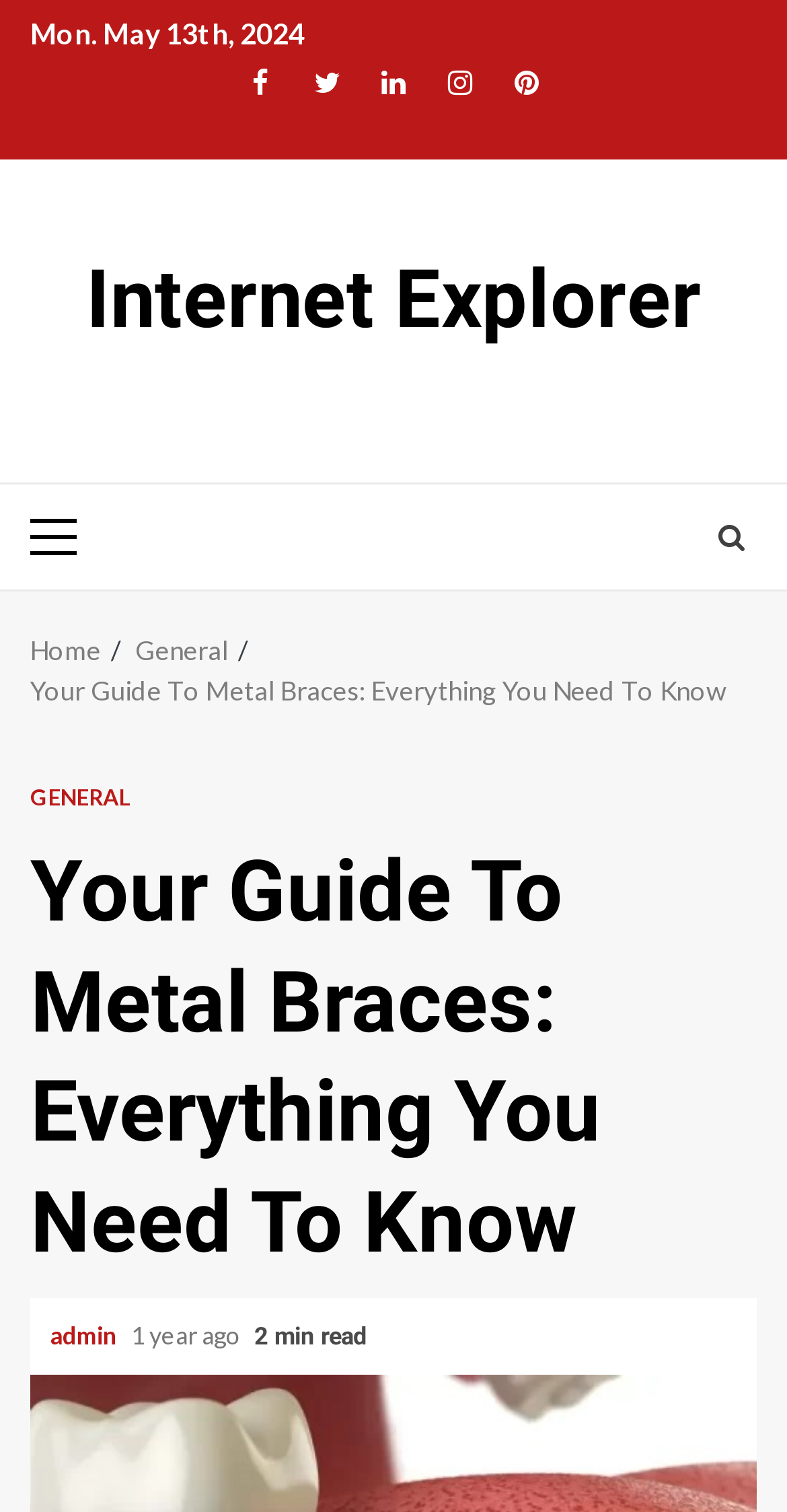What is the category of the current article?
Based on the screenshot, provide a one-word or short-phrase response.

General